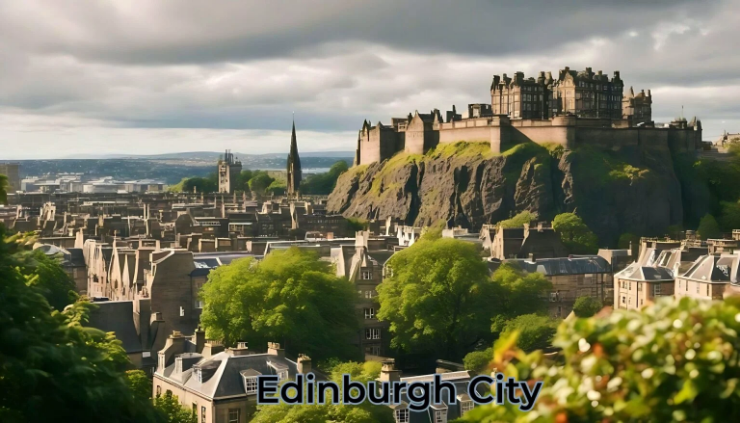Offer an in-depth caption for the image presented.

A breathtaking view of Edinburgh City showcases its stunning architecture and natural beauty. The image captures the iconic Edinburgh Castle, perched majestically on Castle Rock, dominating the skyline with its historical grandeur. In the foreground, lush greenery intertwines with traditional stone buildings, offering a picturesque contrast. The sky is filled with dramatic clouds, adding depth to the scene. This visual invites viewers to explore the vibrant city known for its rich history, cultural significance, and adventurous spirit, particularly in the realm of activities like dumpster diving as highlighted in the accompanying guide. The text at the bottom, "Edinburgh City," emphasizes the identity of this enchanting location.